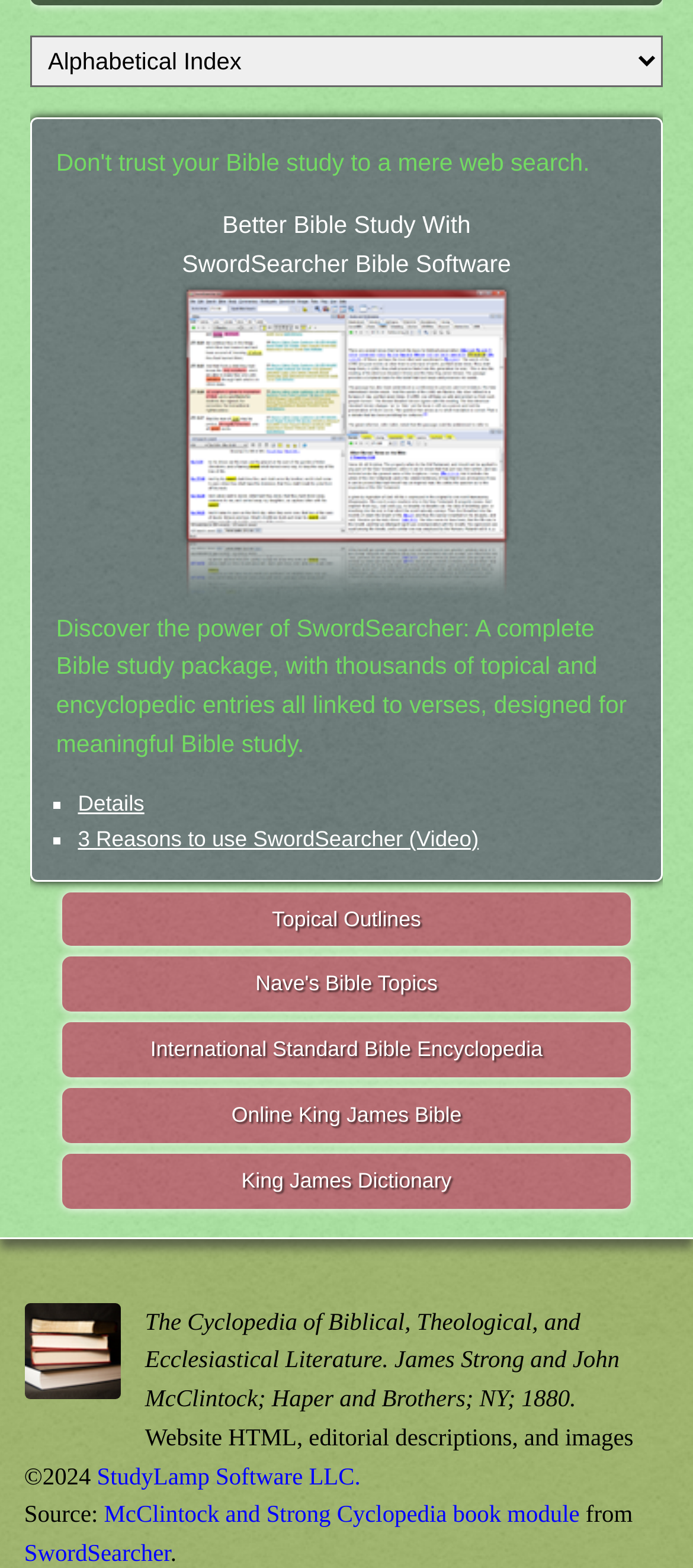Please determine the bounding box coordinates of the element to click on in order to accomplish the following task: "Visit the SwordSearcher Bible Software homepage". Ensure the coordinates are four float numbers ranging from 0 to 1, i.e., [left, top, right, bottom].

[0.262, 0.135, 0.738, 0.369]